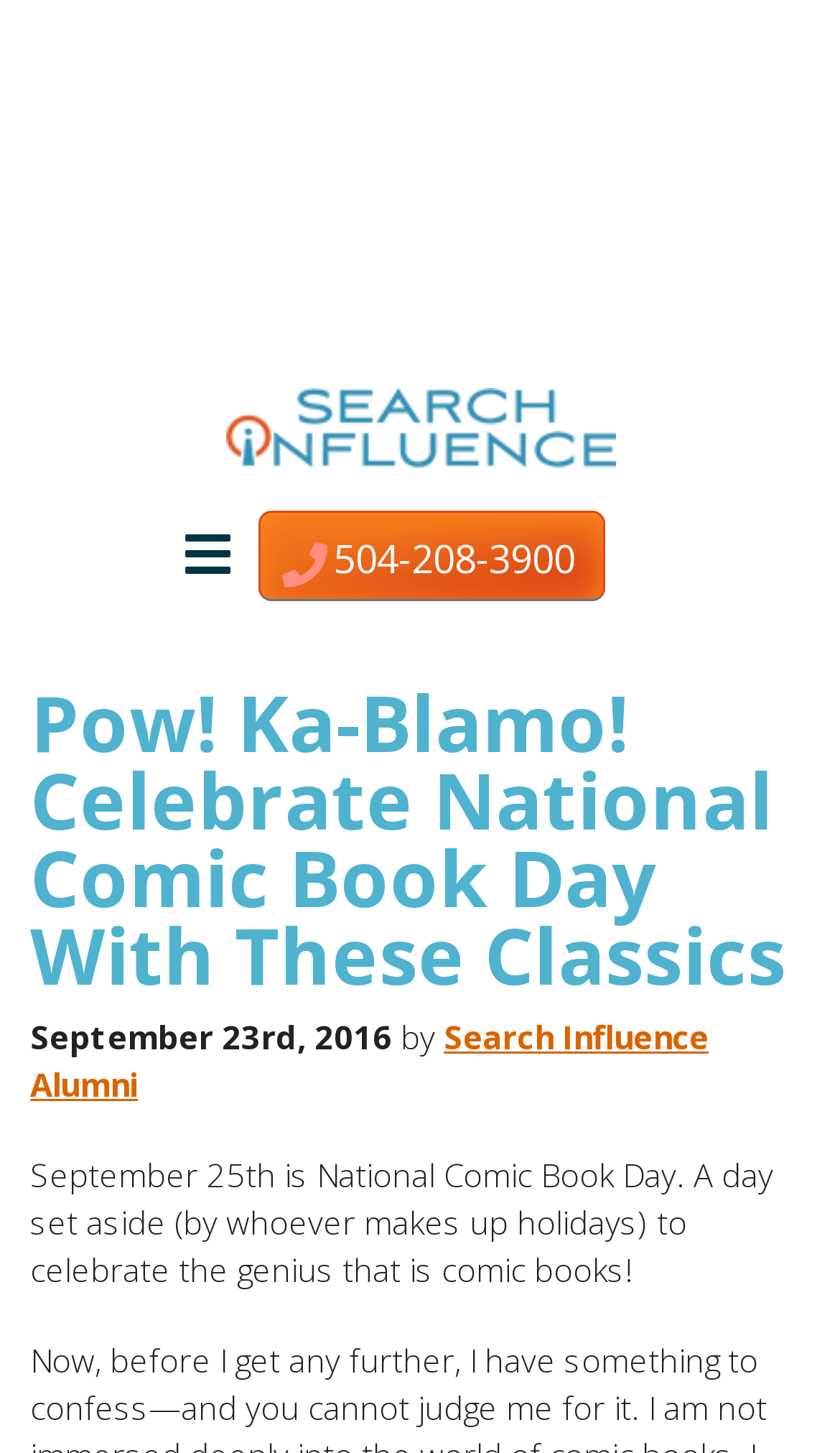Provide a one-word or brief phrase answer to the question:
What is the author of the article?

Search Influence Alumni